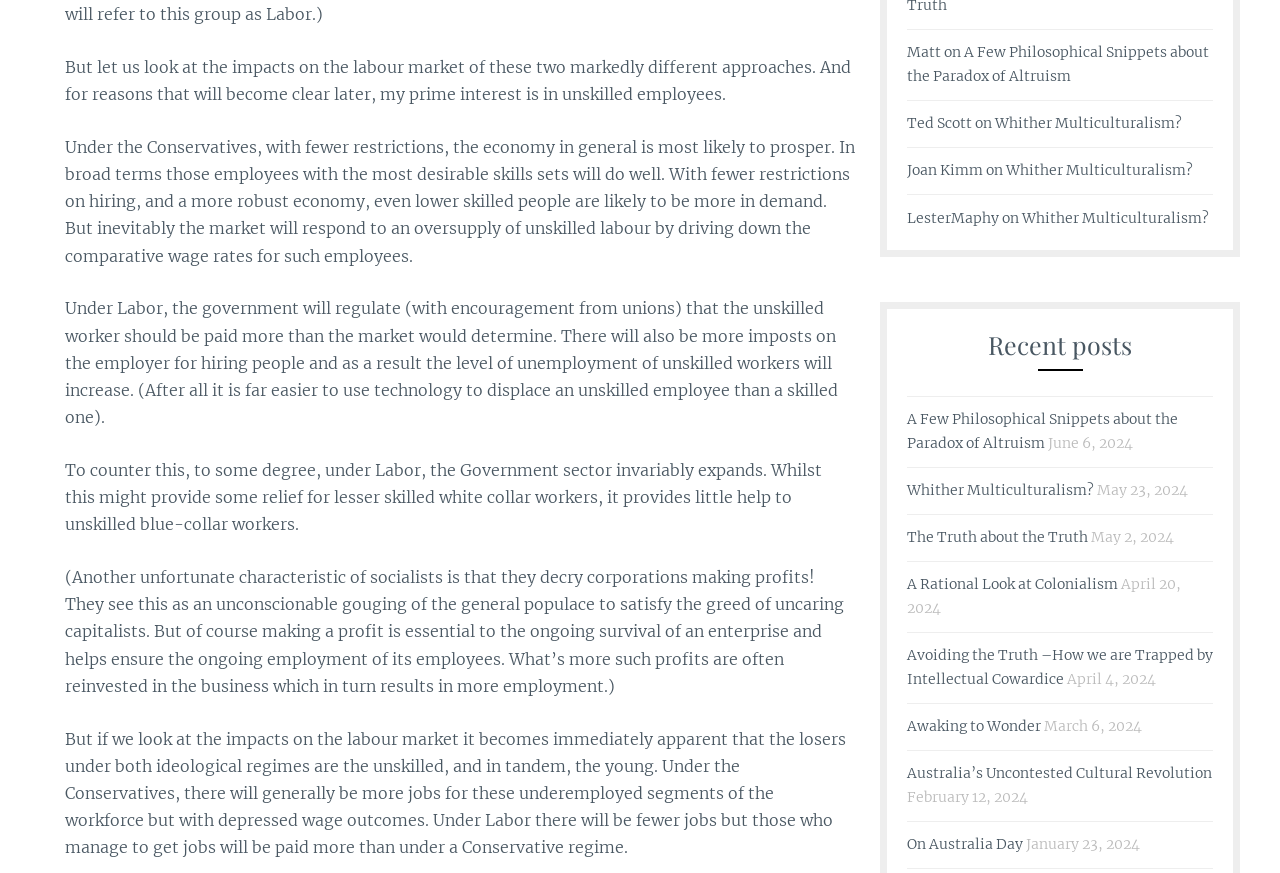Look at the image and give a detailed response to the following question: What is the main topic of the webpage?

Based on the content of the webpage, it appears to be discussing the impacts of different approaches on the labour market, specifically the effects on unskilled employees. The text compares the outcomes under Conservative and Labor governments, indicating that the webpage is focused on the labour market and economy.